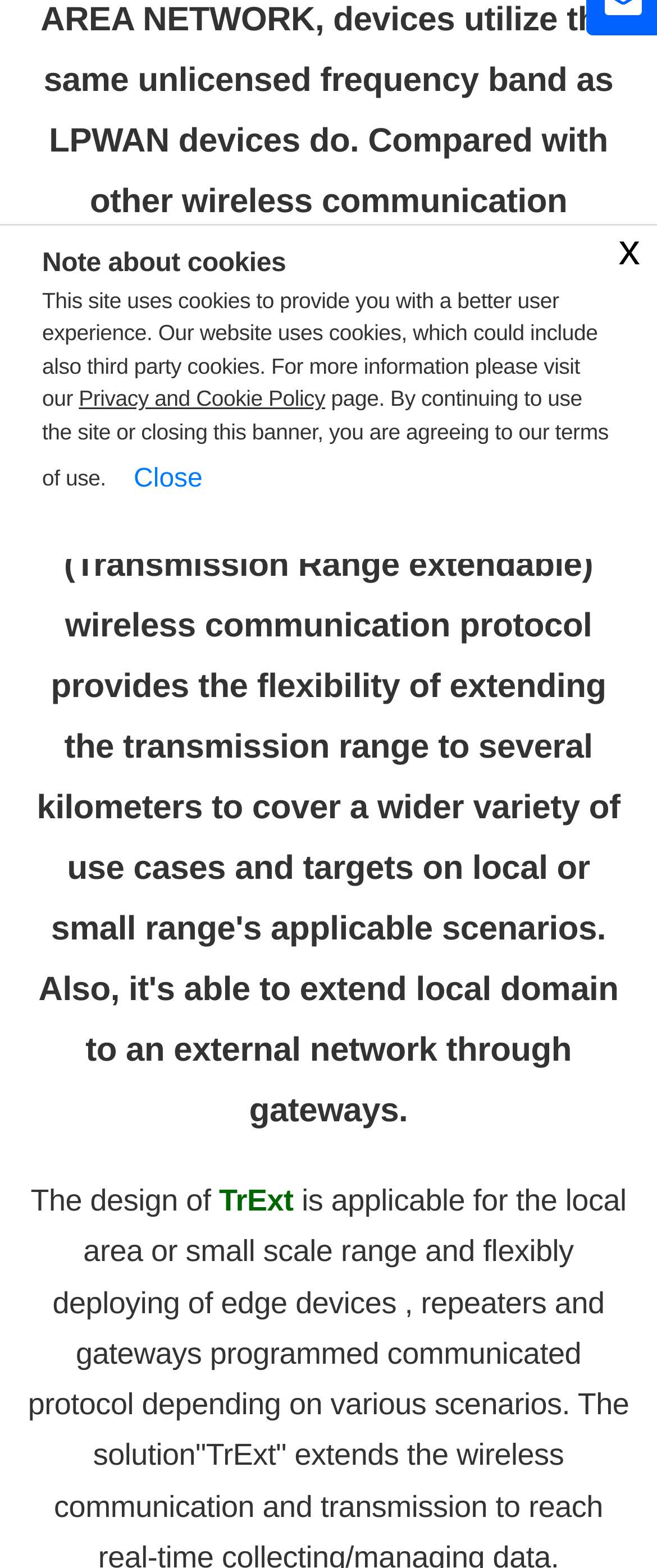Please find the bounding box coordinates (top-left x, top-left y, bottom-right x, bottom-right y) in the screenshot for the UI element described as follows: x

[0.839, 0.146, 0.974, 0.175]